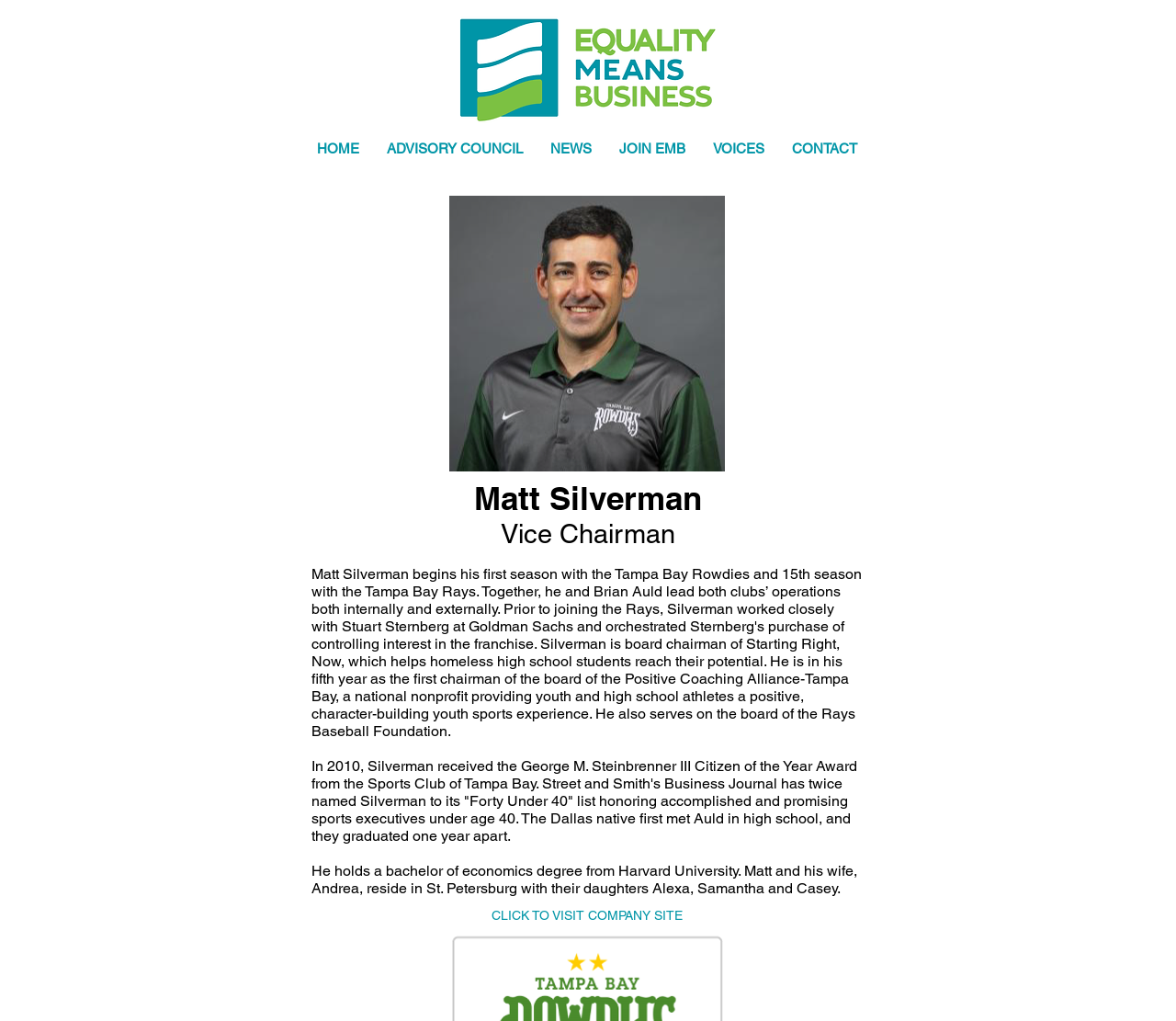Based on the visual content of the image, answer the question thoroughly: What is the name of Matt Silverman's wife?

I found the answer by reading the StaticText element with the text 'Matt and his wife, Andrea, reside in St. Petersburg with their daughters Alexa, Samantha and Casey.'.